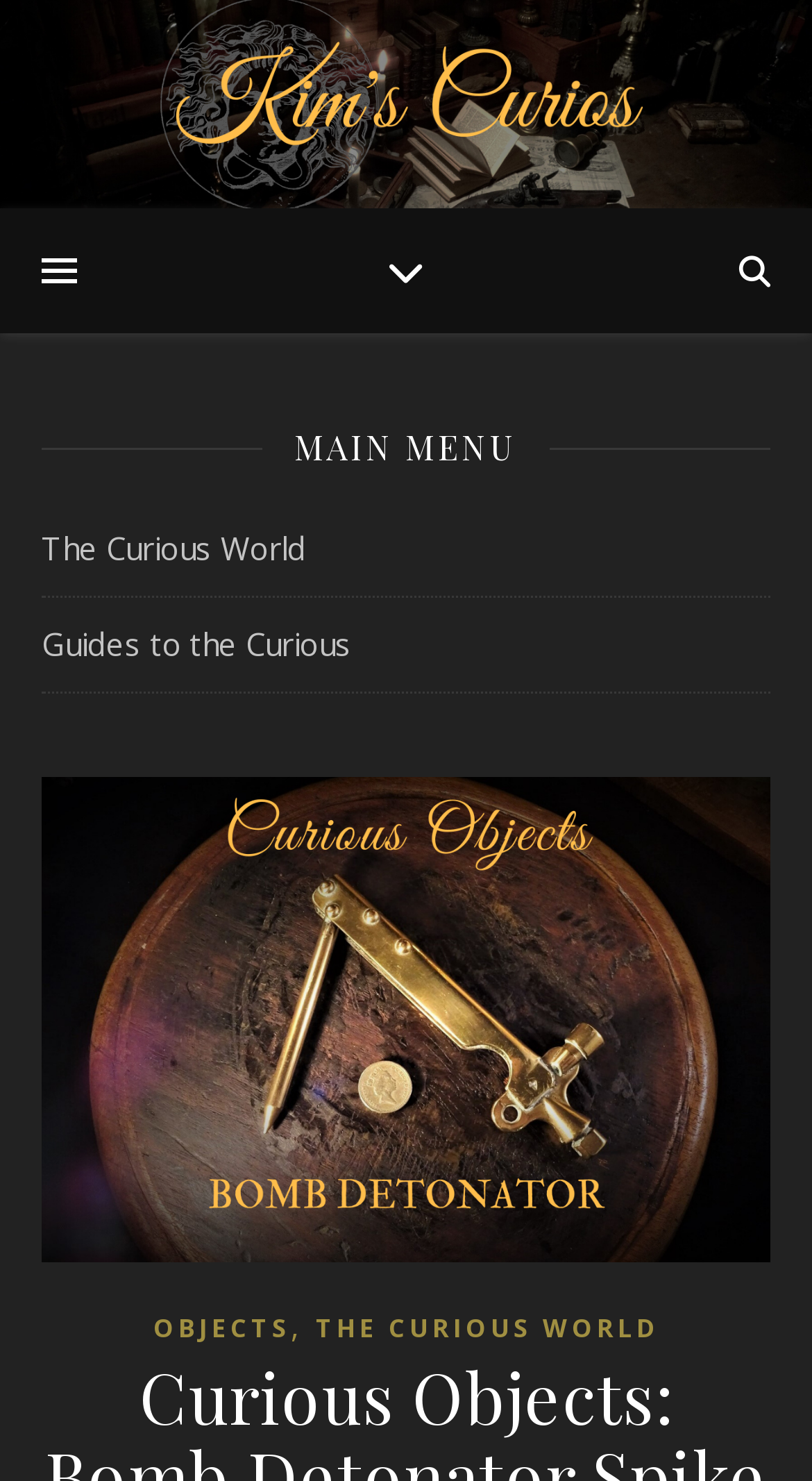Provide a short, one-word or phrase answer to the question below:
What is the main menu item above 'OBJECTS'?

THE CURIOUS WORLD